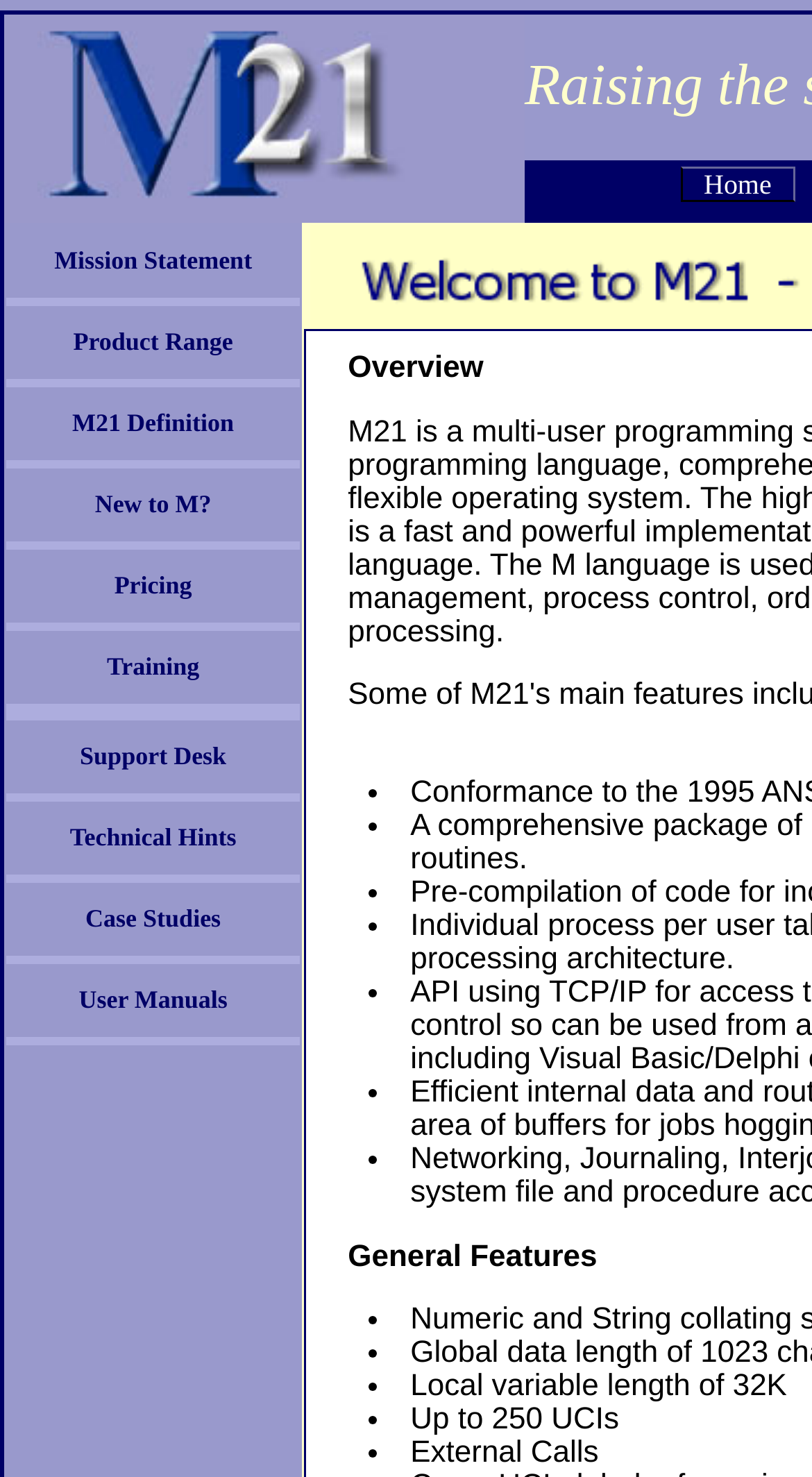How many links are in the table?
Provide a one-word or short-phrase answer based on the image.

11